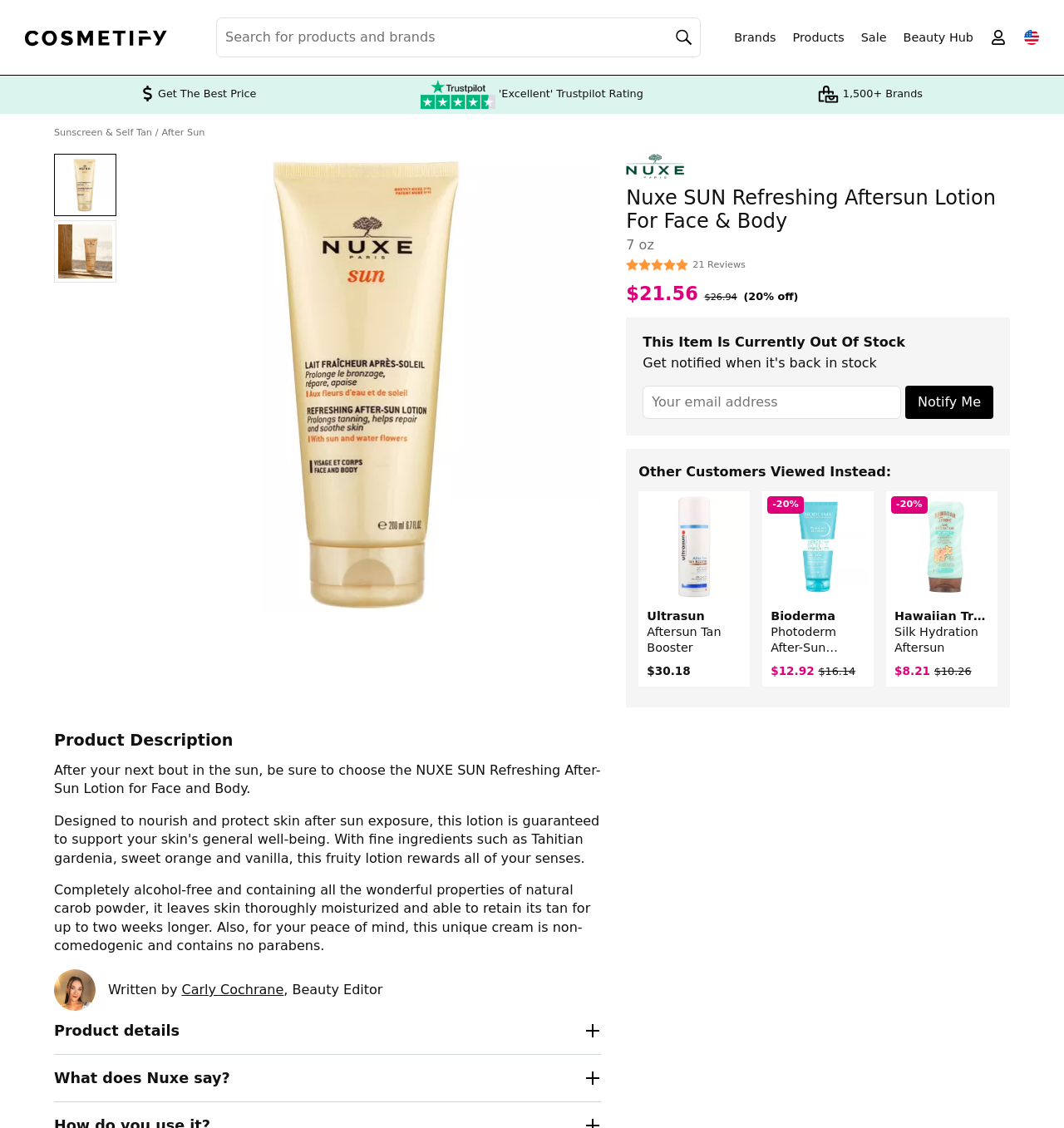Determine the bounding box coordinates of the clickable area required to perform the following instruction: "Check reviews". The coordinates should be represented as four float numbers between 0 and 1: [left, top, right, bottom].

[0.651, 0.23, 0.701, 0.239]